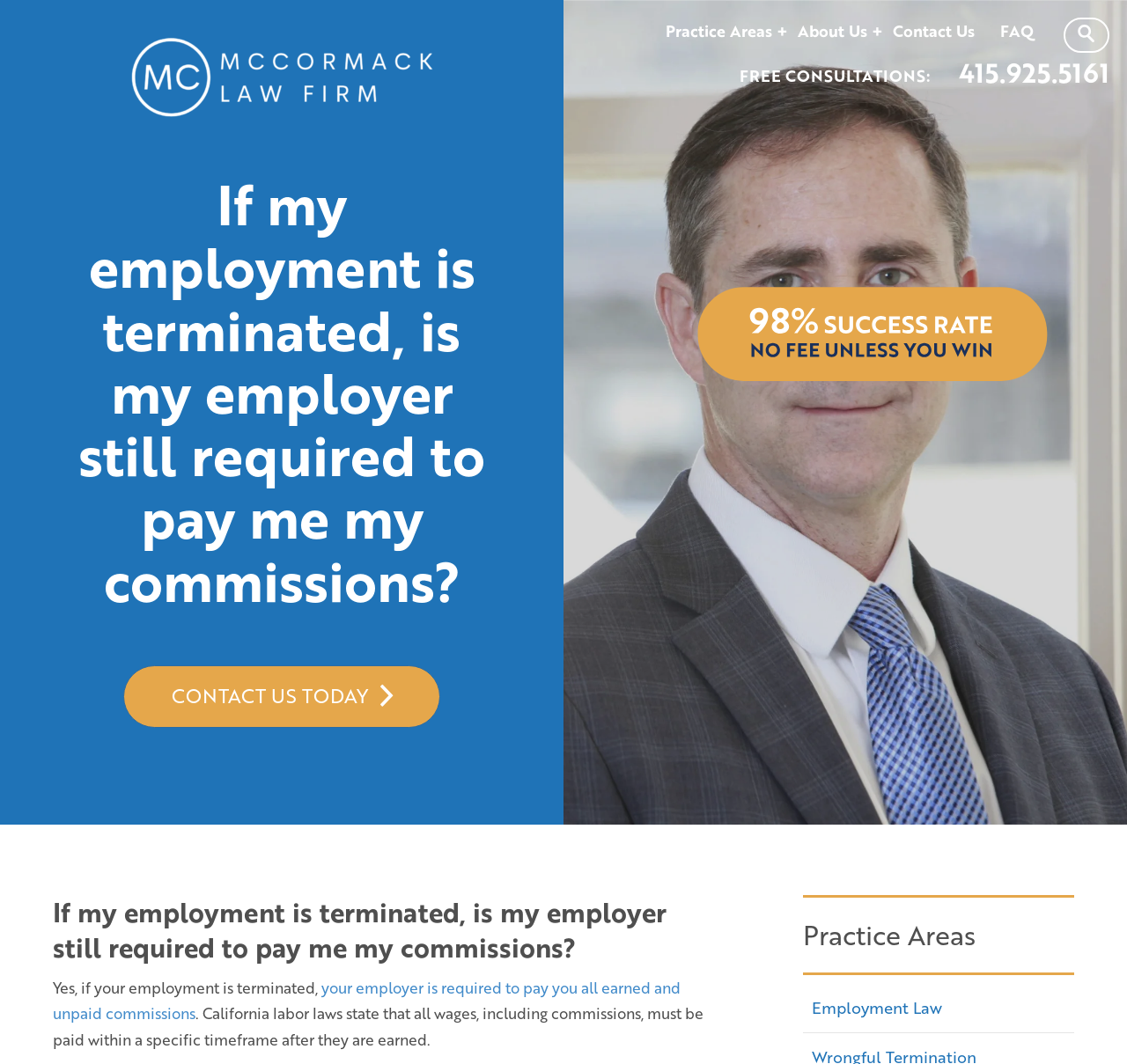Describe the entire webpage, focusing on both content and design.

The webpage appears to be a law firm's website, specifically discussing employment law in California. At the top, there is a link to "San Francisco Employment Lawyer Bryan McCormack" accompanied by an image, positioned near the top left corner of the page. Below this, a prominent heading reads "If my employment is terminated, is my employer still required to pay me my commissions?" which is centered near the top of the page.

On the right side of the page, there is a navigation menu labeled "Menu" with links to "Practice Areas", "About Us", "Contact Us", and "FAQ". Below the navigation menu, there is a search bar with a placeholder text "Search our site...". 

In the middle of the page, there are two headings, one reading "FREE CONSULTATIONS:" and another with a phone number "415.925.5161". Below these headings, there is a link to "San Francisco Employment Law Attorney" accompanied by an image, positioned near the center of the page.

The main content of the page starts with a heading that repeats the question "If my employment is terminated, is my employer still required to pay me my commissions?" followed by a paragraph of text that answers the question. The text states that California labor laws require employers to pay all earned and unpaid commissions within a specific timeframe after they are earned.

At the bottom of the page, there is a heading "Practice Areas" with a link to "Employment Law" positioned near the bottom right corner of the page.